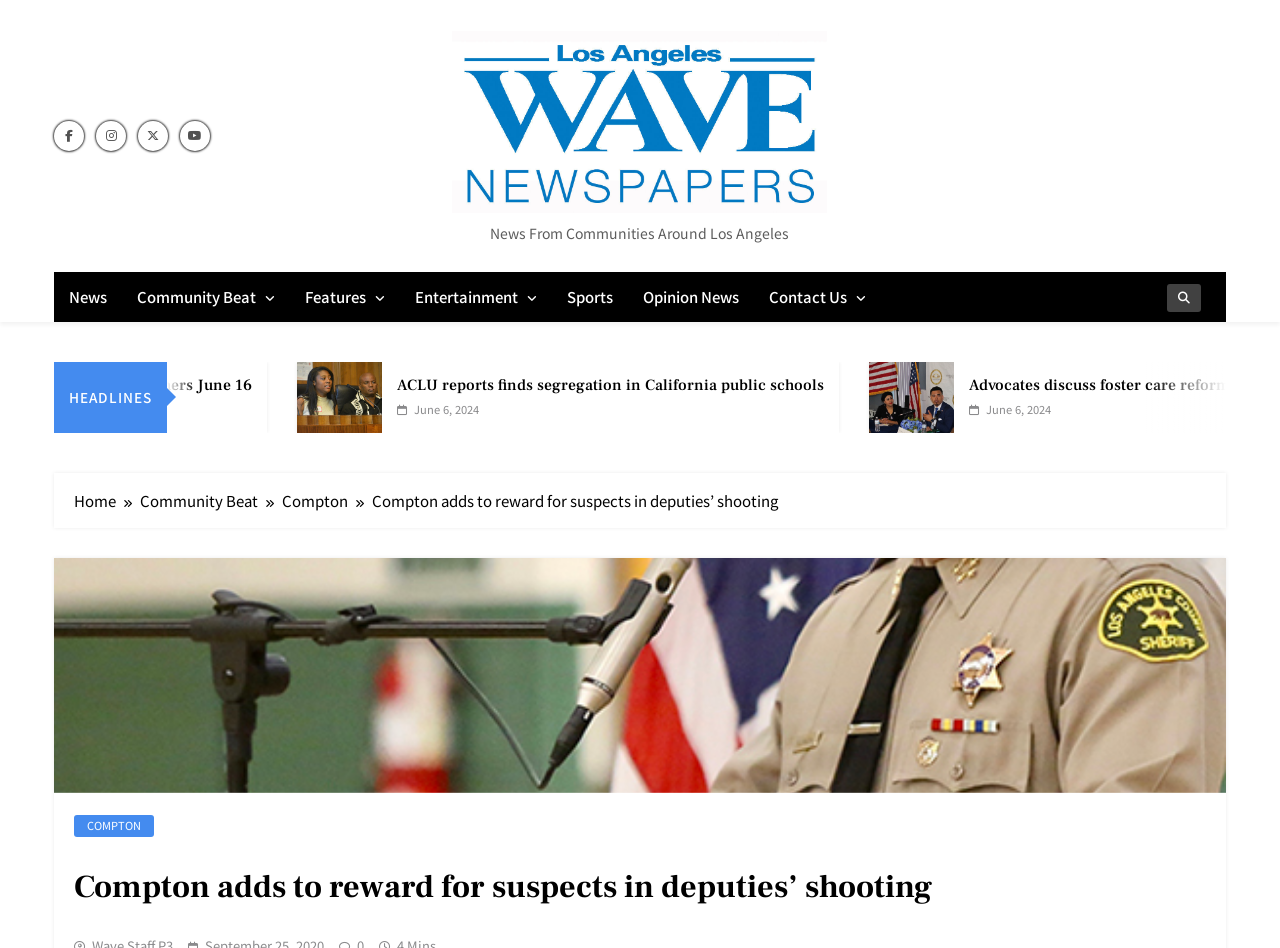Generate the title text from the webpage.

Compton adds to reward for suspects in deputies’ shooting